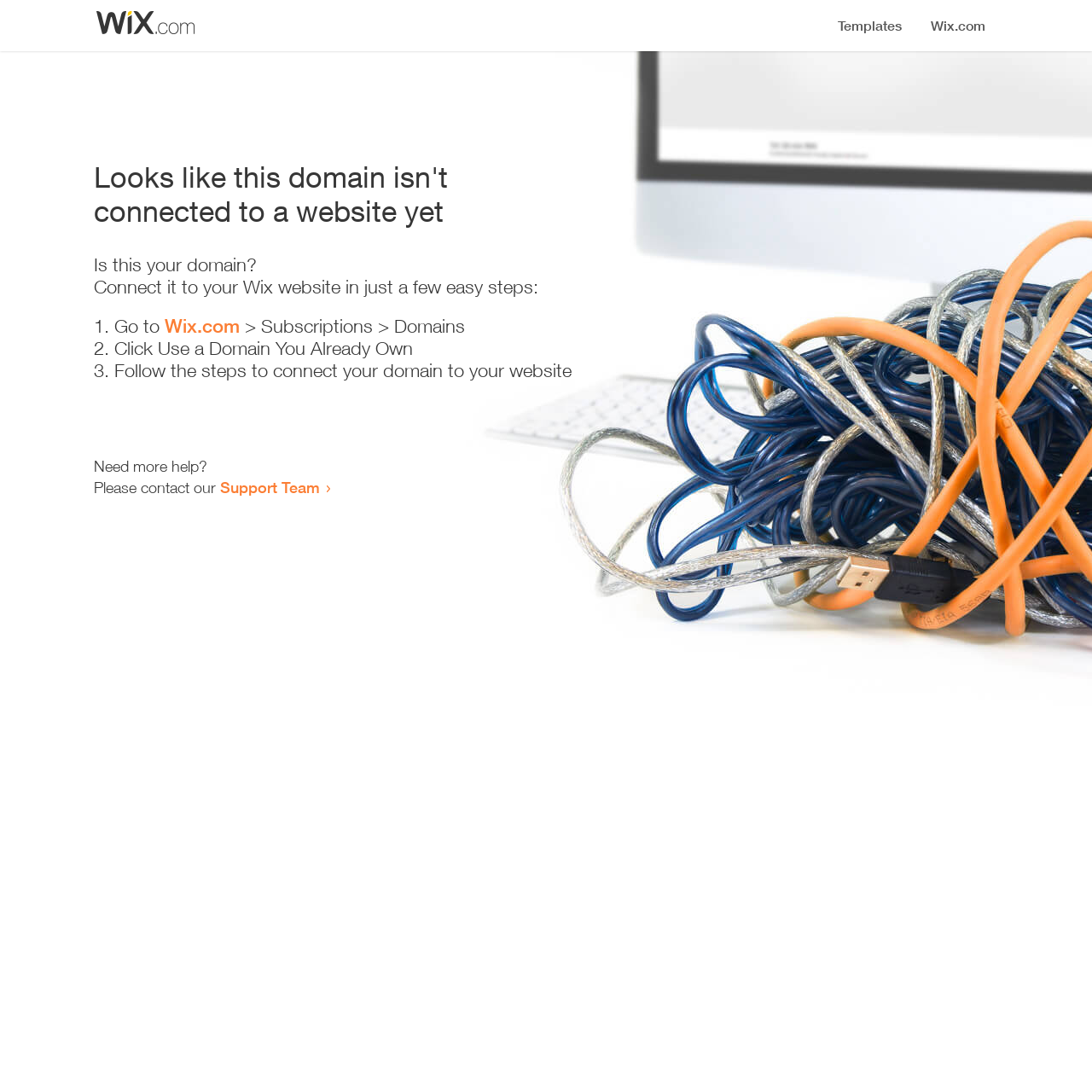Locate the bounding box for the described UI element: "Wix.com". Ensure the coordinates are four float numbers between 0 and 1, formatted as [left, top, right, bottom].

[0.151, 0.288, 0.22, 0.309]